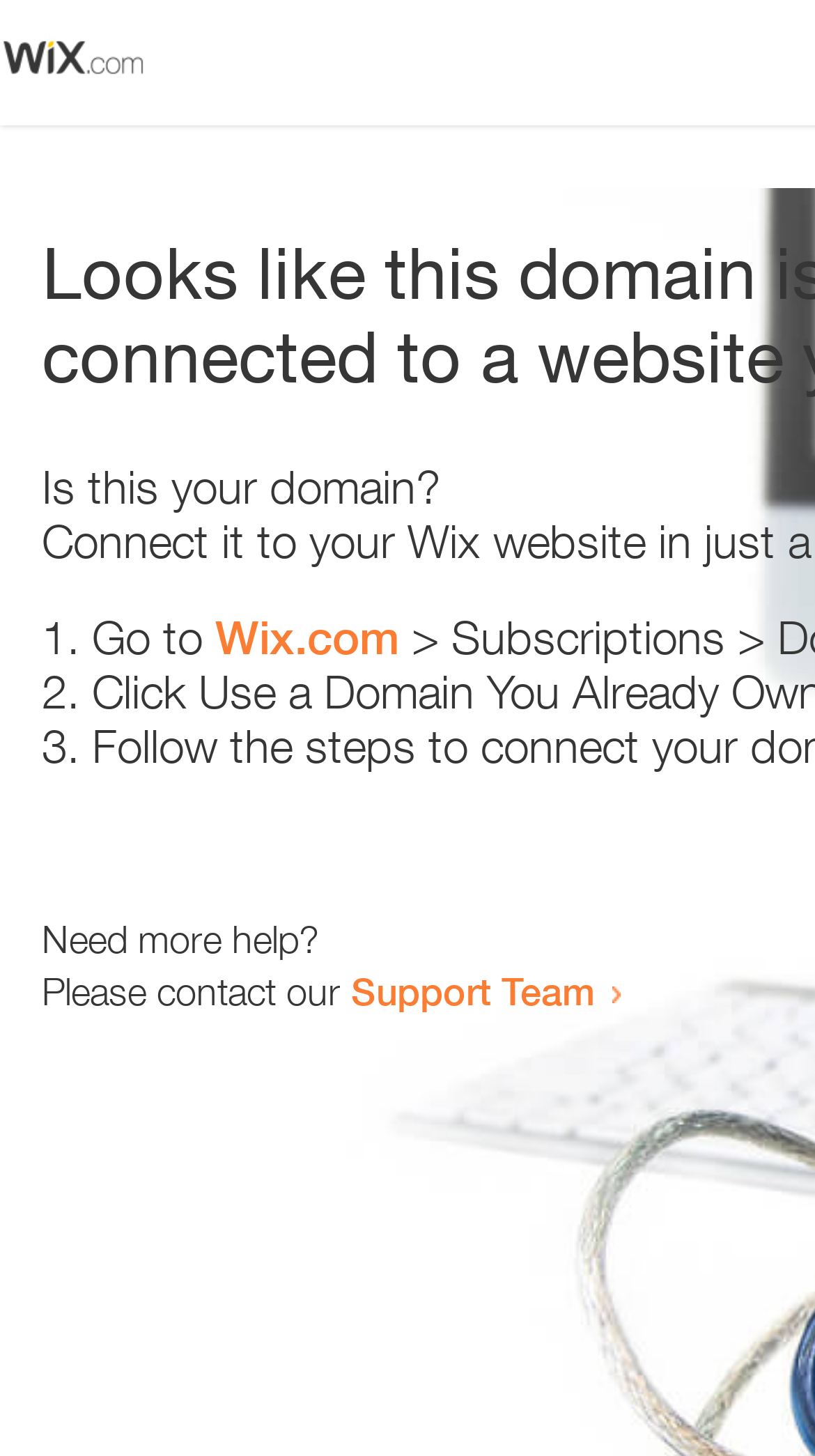Please answer the following question using a single word or phrase: 
Is there an image on the webpage?

Yes